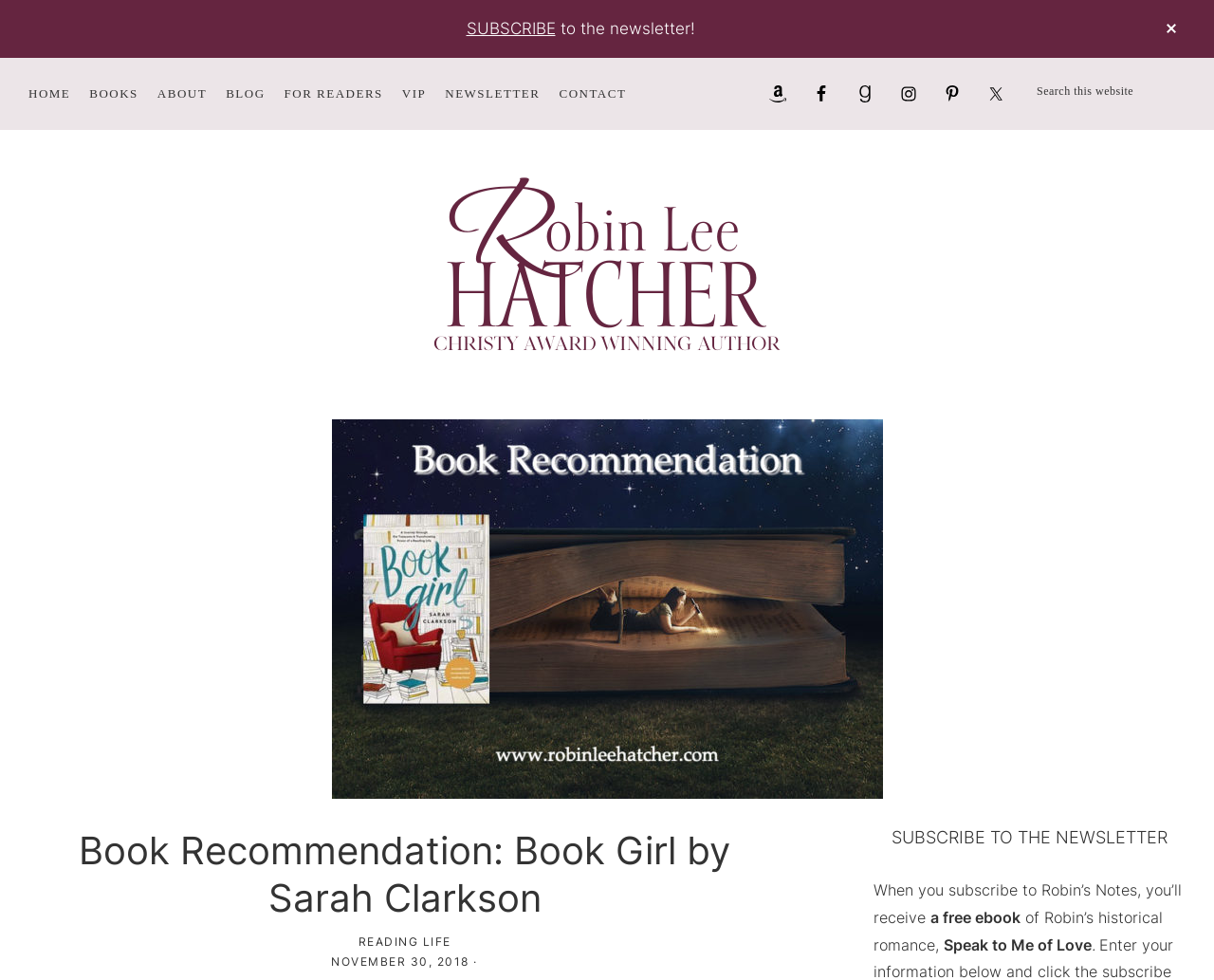Please mark the clickable region by giving the bounding box coordinates needed to complete this instruction: "Follow Robin Lee Hatcher on Facebook".

[0.663, 0.072, 0.69, 0.119]